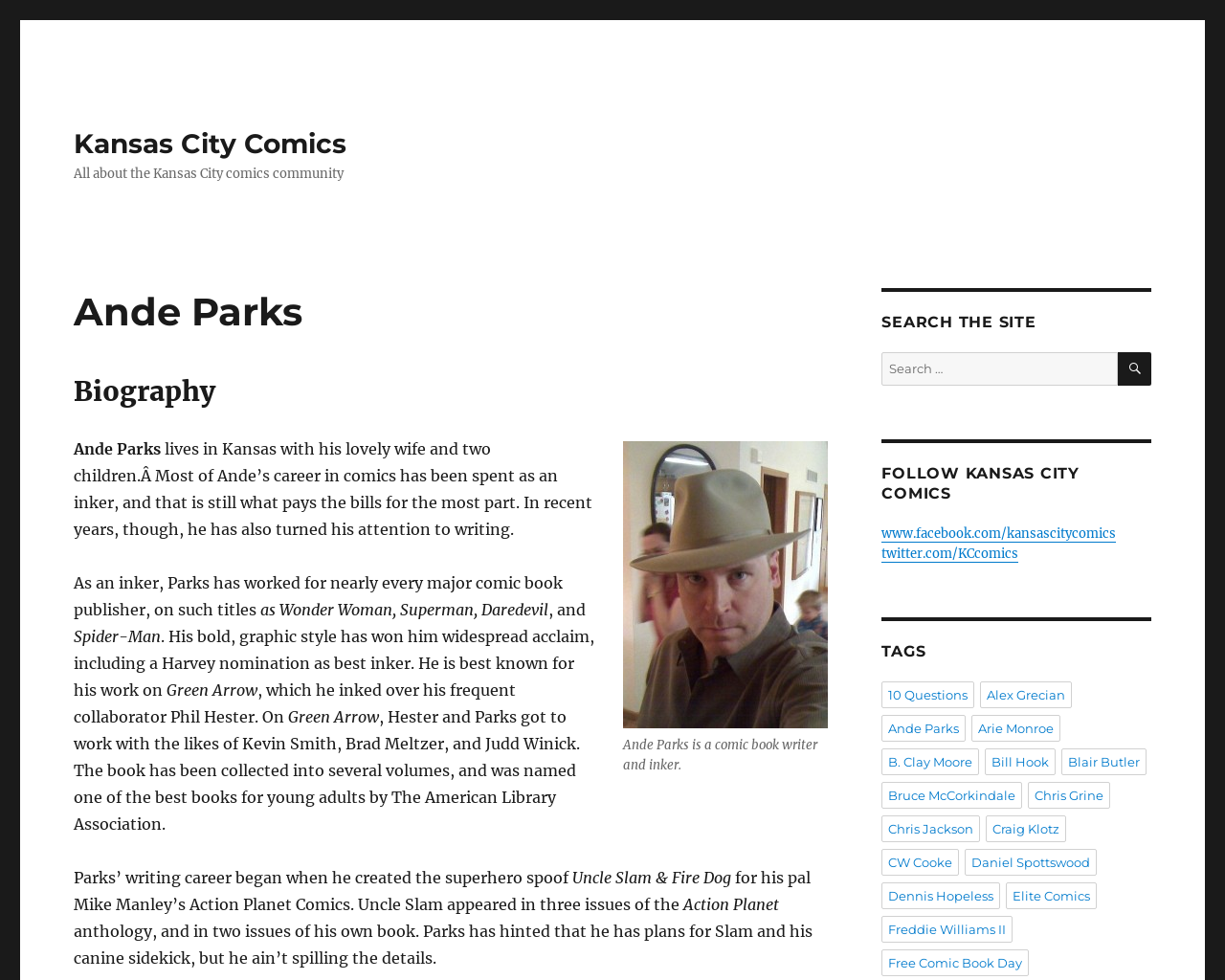Identify the coordinates of the bounding box for the element that must be clicked to accomplish the instruction: "Explore the tag '10 Questions'".

[0.72, 0.695, 0.796, 0.723]